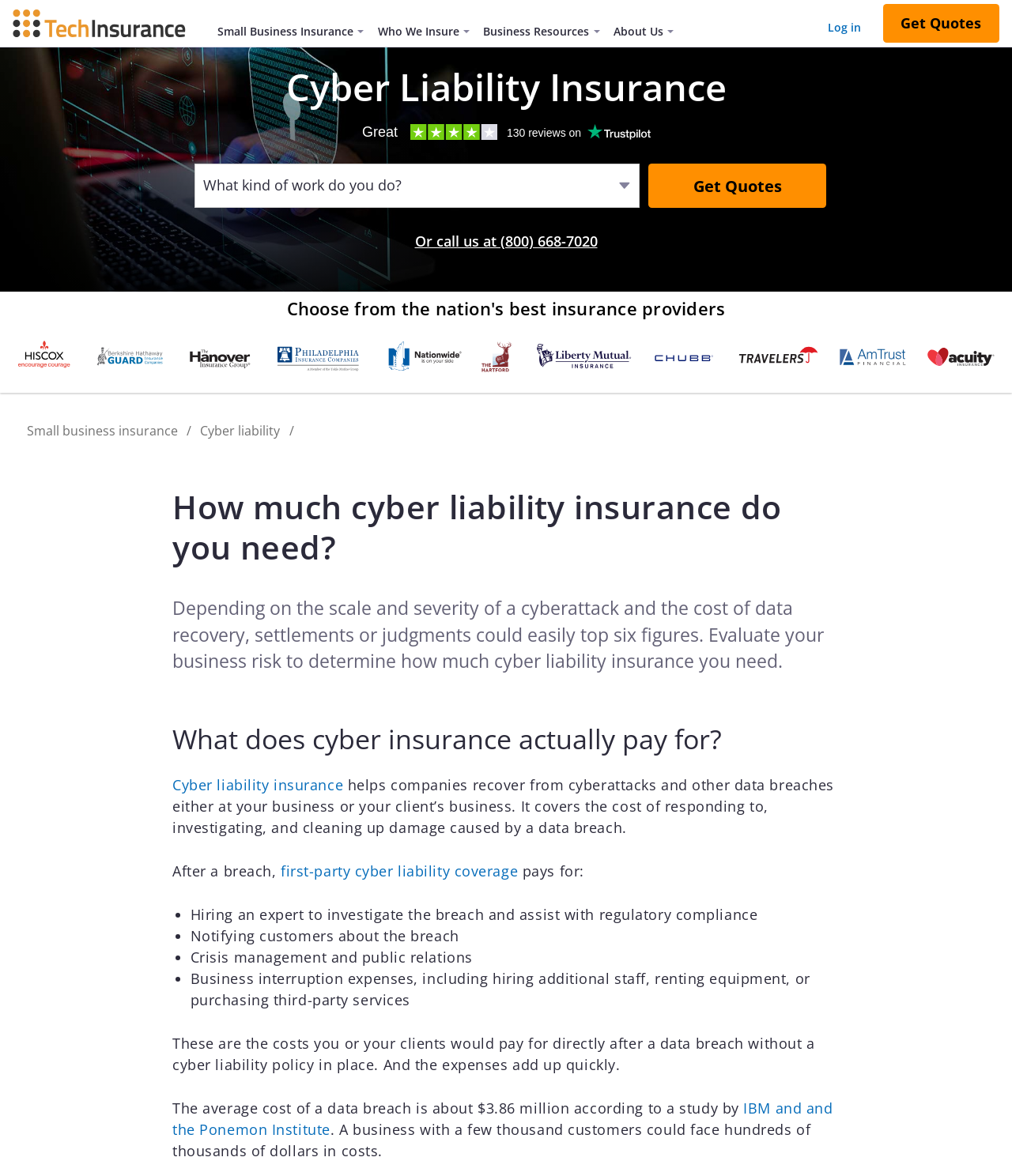What is the purpose of cyber liability insurance?
Provide a fully detailed and comprehensive answer to the question.

According to the webpage, cyber liability insurance helps companies recover from cyberattacks and other data breaches, and it covers the cost of responding to, investigating, and cleaning up damage caused by a data breach.